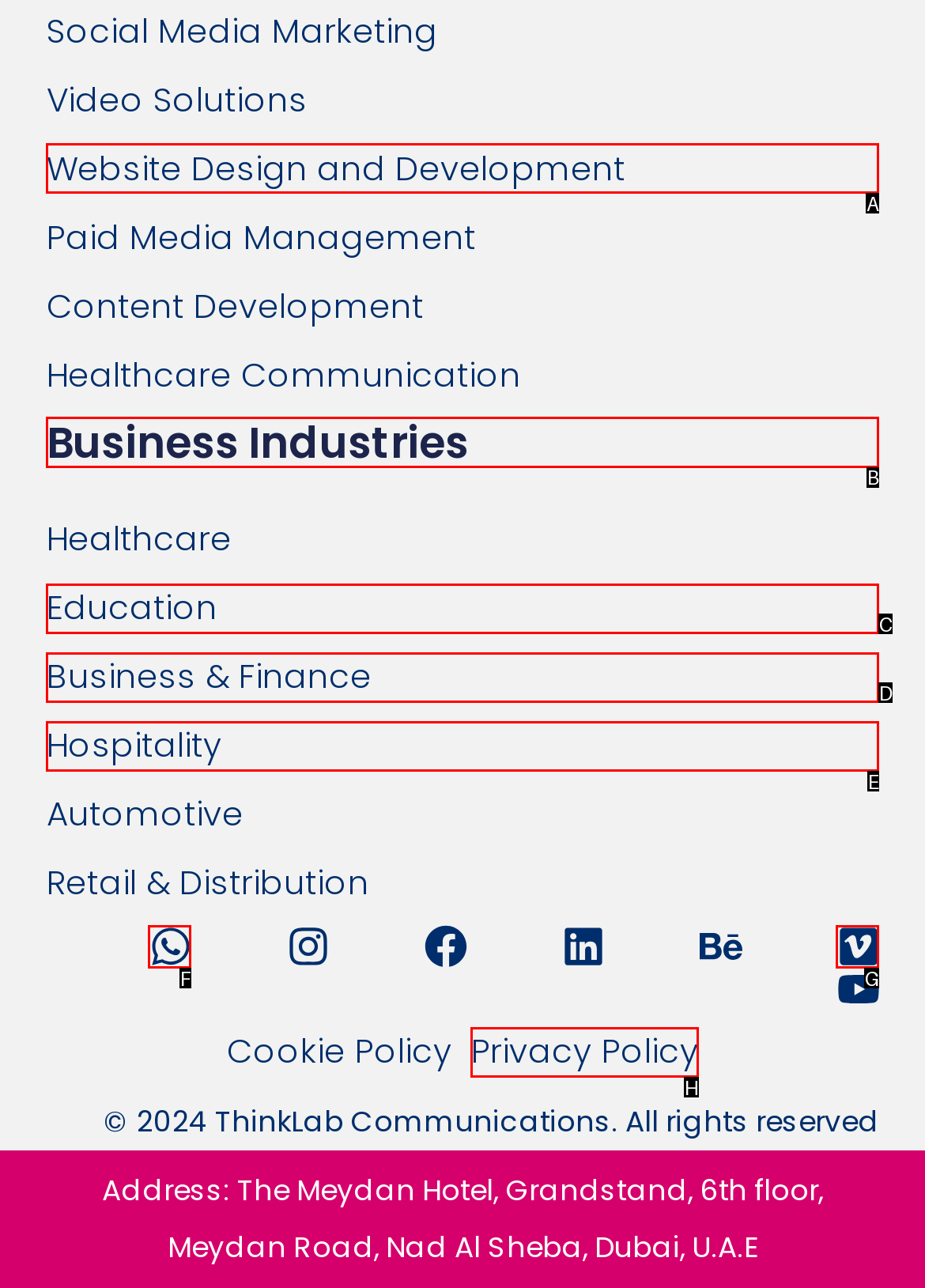Tell me which letter corresponds to the UI element that should be clicked to fulfill this instruction: Explore programs
Answer using the letter of the chosen option directly.

None